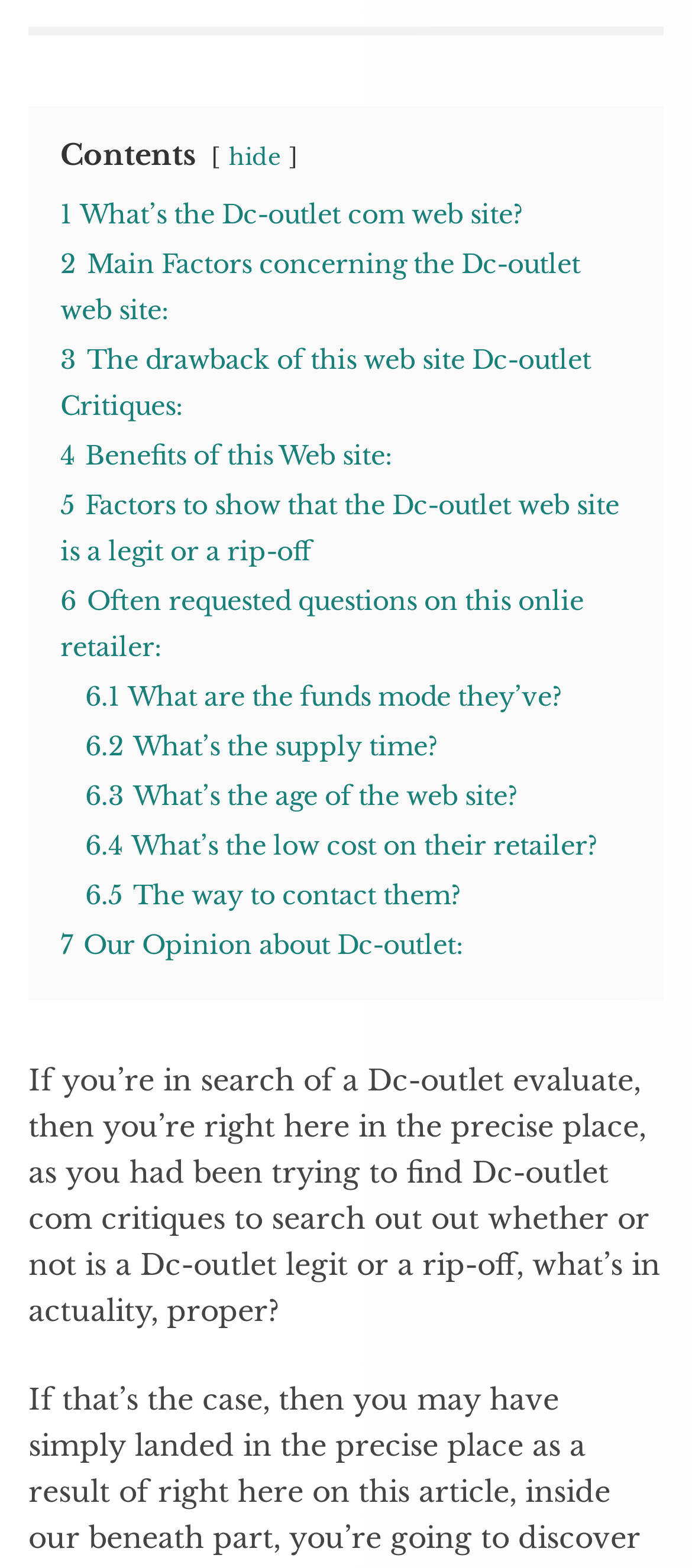Identify the bounding box of the HTML element described as: "hide".

[0.331, 0.092, 0.405, 0.109]